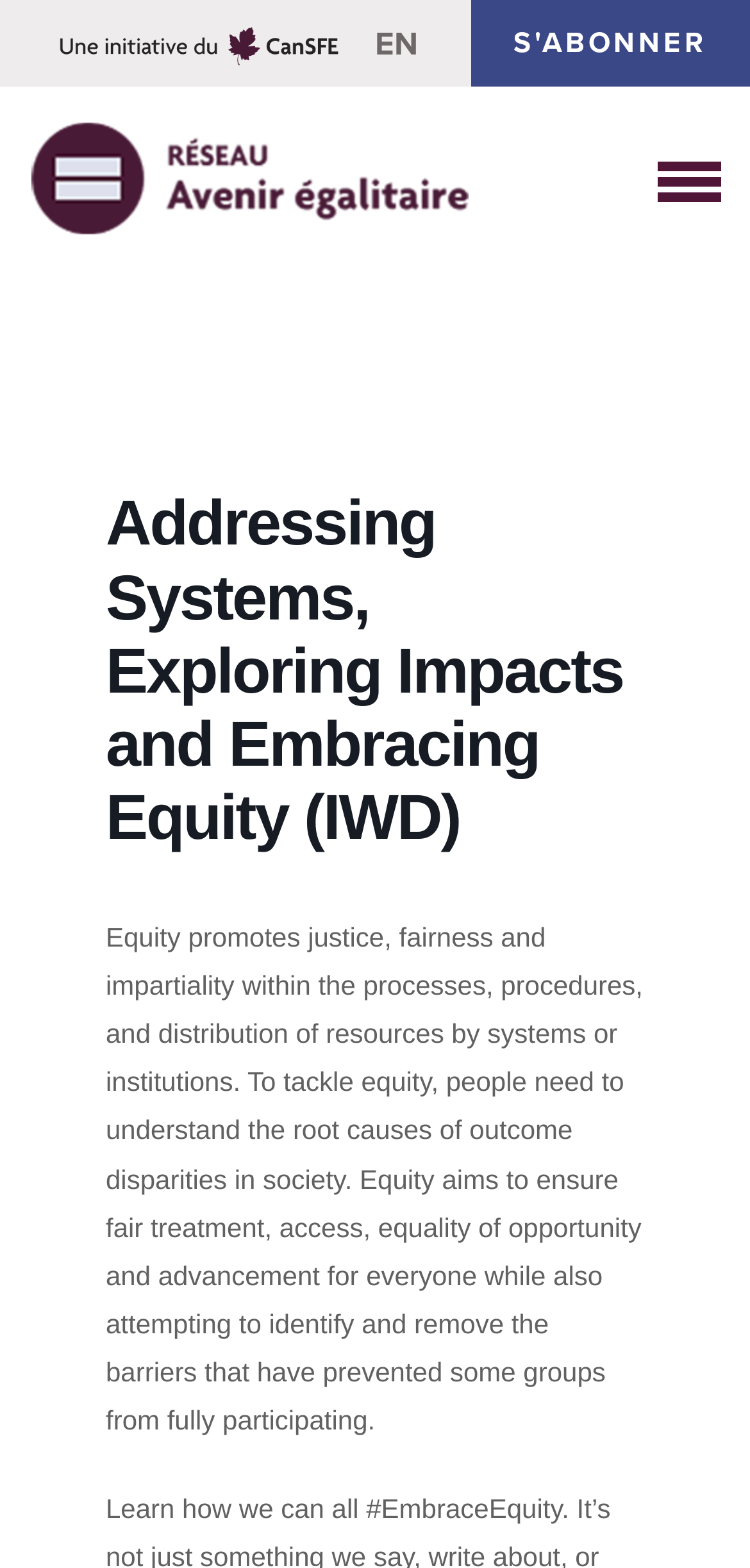Specify the bounding box coordinates (top-left x, top-left y, bottom-right x, bottom-right y) of the UI element in the screenshot that matches this description: parent_node: Cart

None